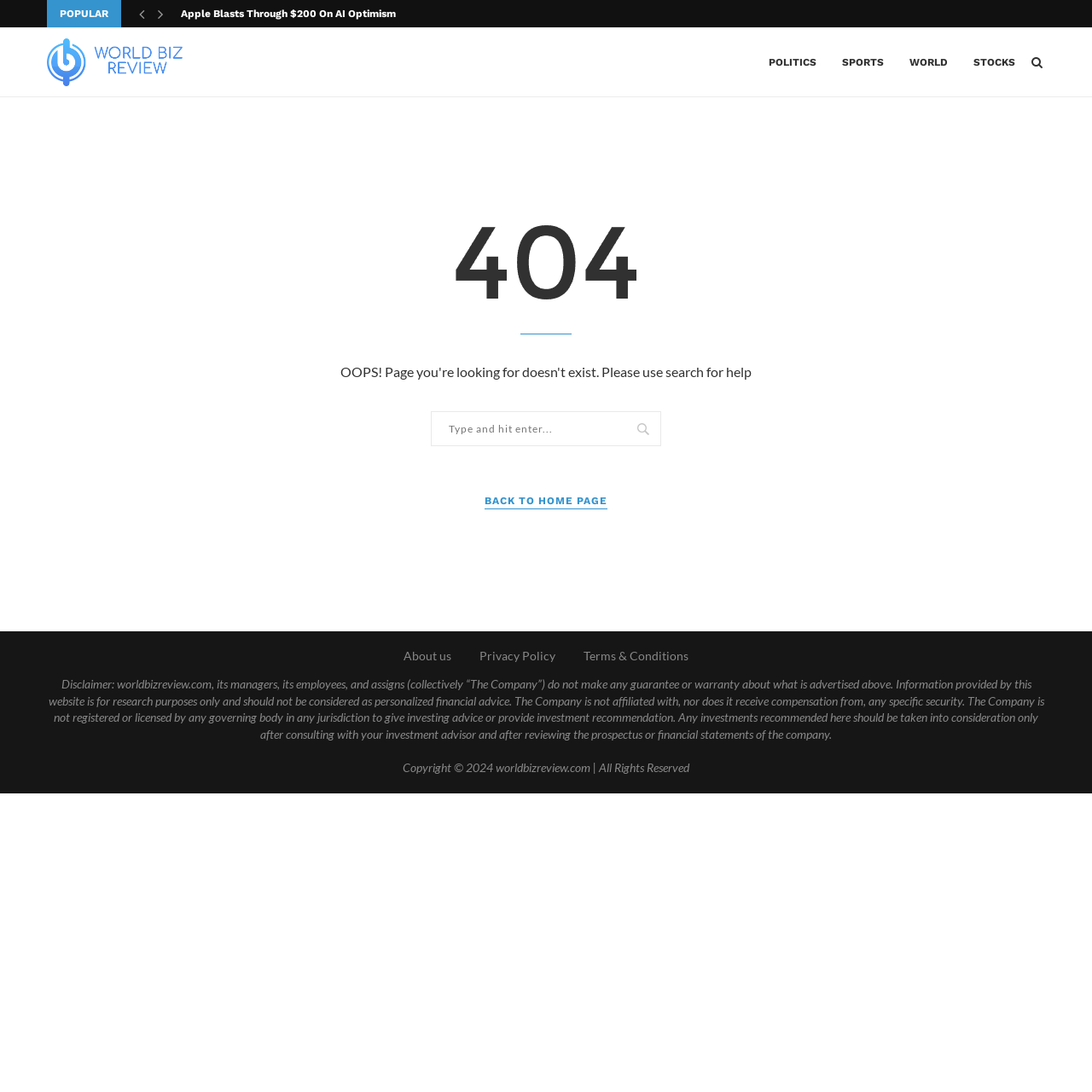Identify the bounding box coordinates of the clickable region necessary to fulfill the following instruction: "Read about us". The bounding box coordinates should be four float numbers between 0 and 1, i.e., [left, top, right, bottom].

[0.37, 0.594, 0.413, 0.607]